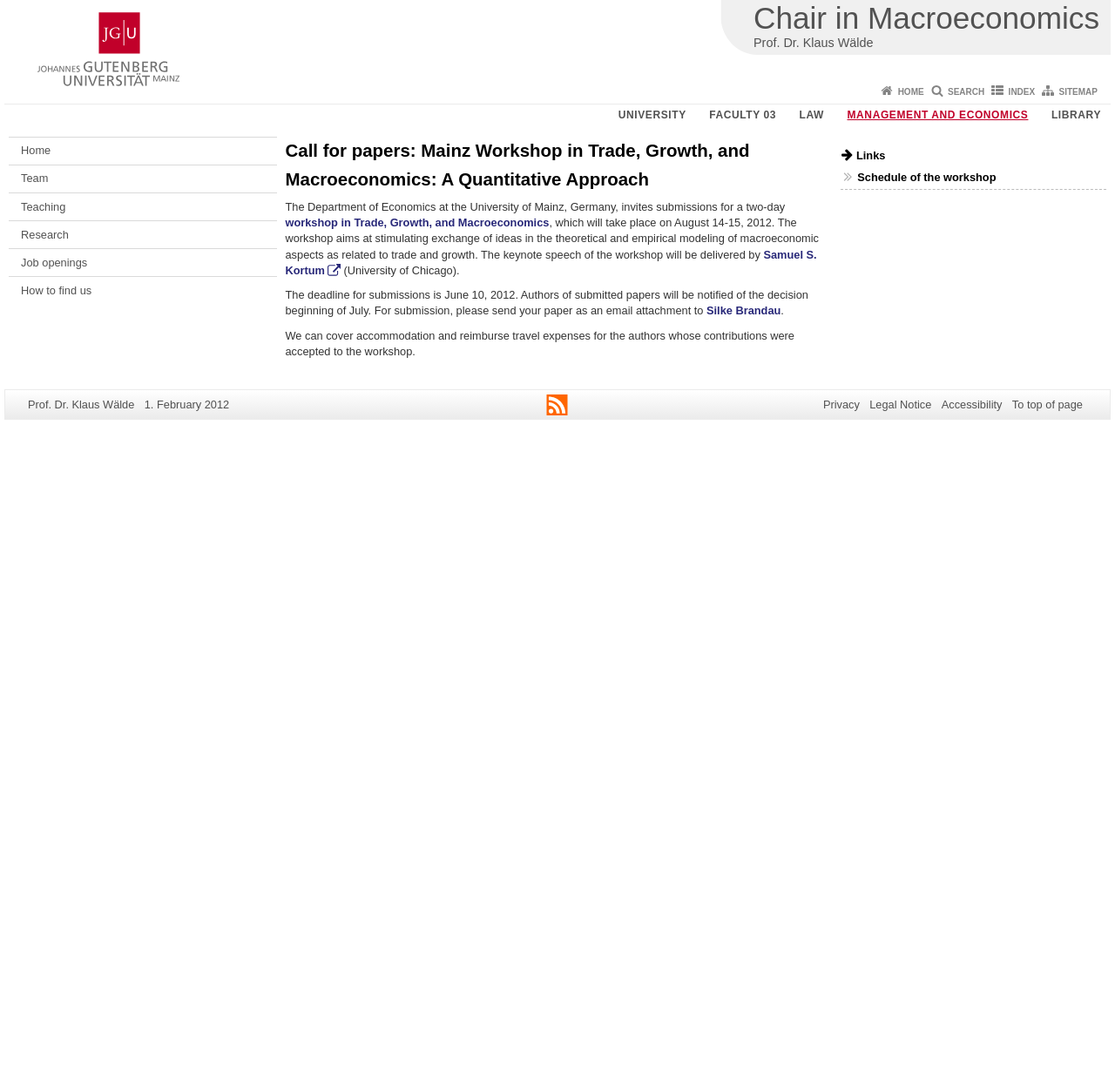Using the format (top-left x, top-left y, bottom-right x, bottom-right y), provide the bounding box coordinates for the described UI element. All values should be floating point numbers between 0 and 1: Faculty 03

[0.631, 0.096, 0.701, 0.115]